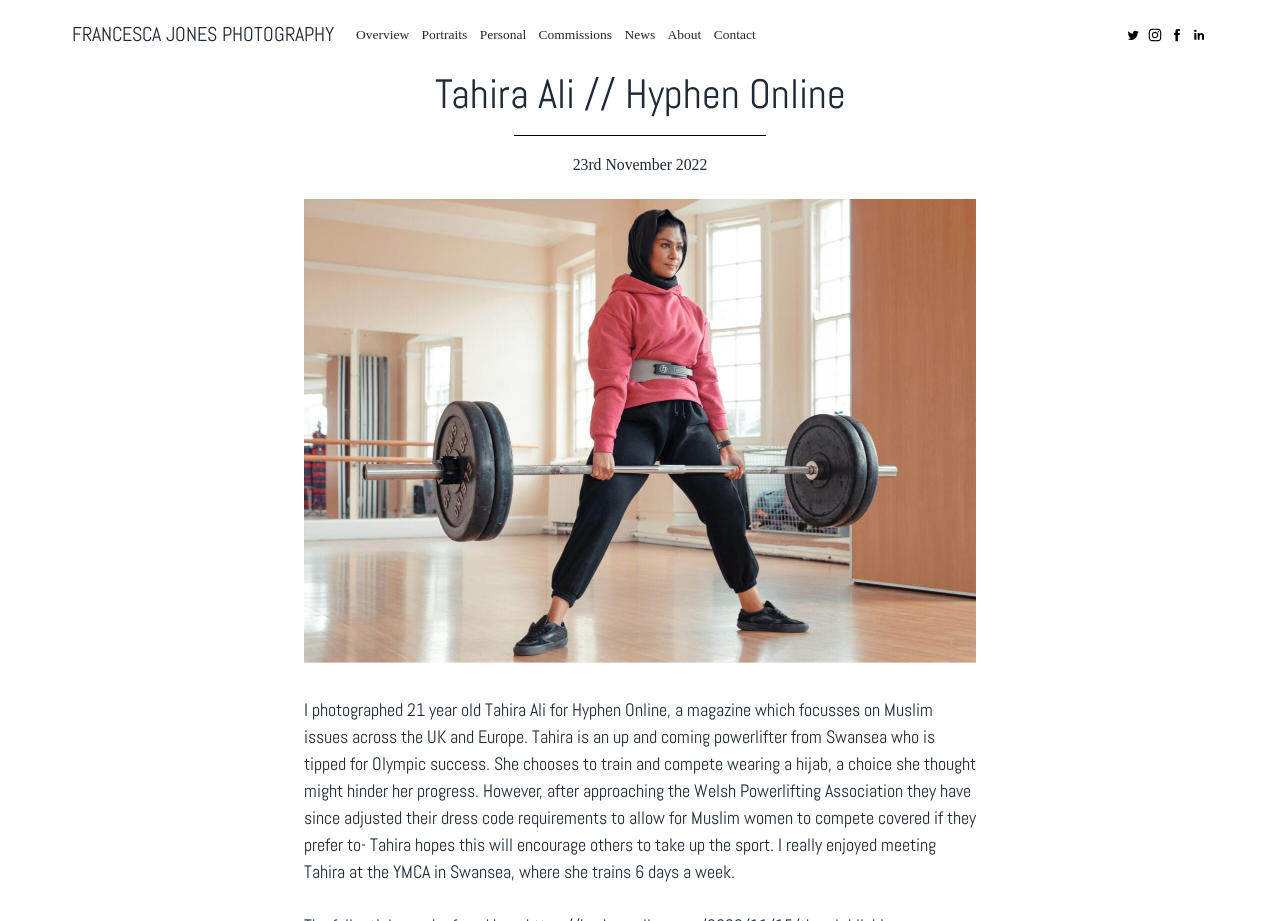What is the name of the magazine Tahira Ali was photographed for?
Could you answer the question in a detailed manner, providing as much information as possible?

The heading 'Tahira Ali // Hyphen Online' and the text 'I photographed 21 year old Tahira Ali for Hyphen Online...' both mention the name of the magazine.